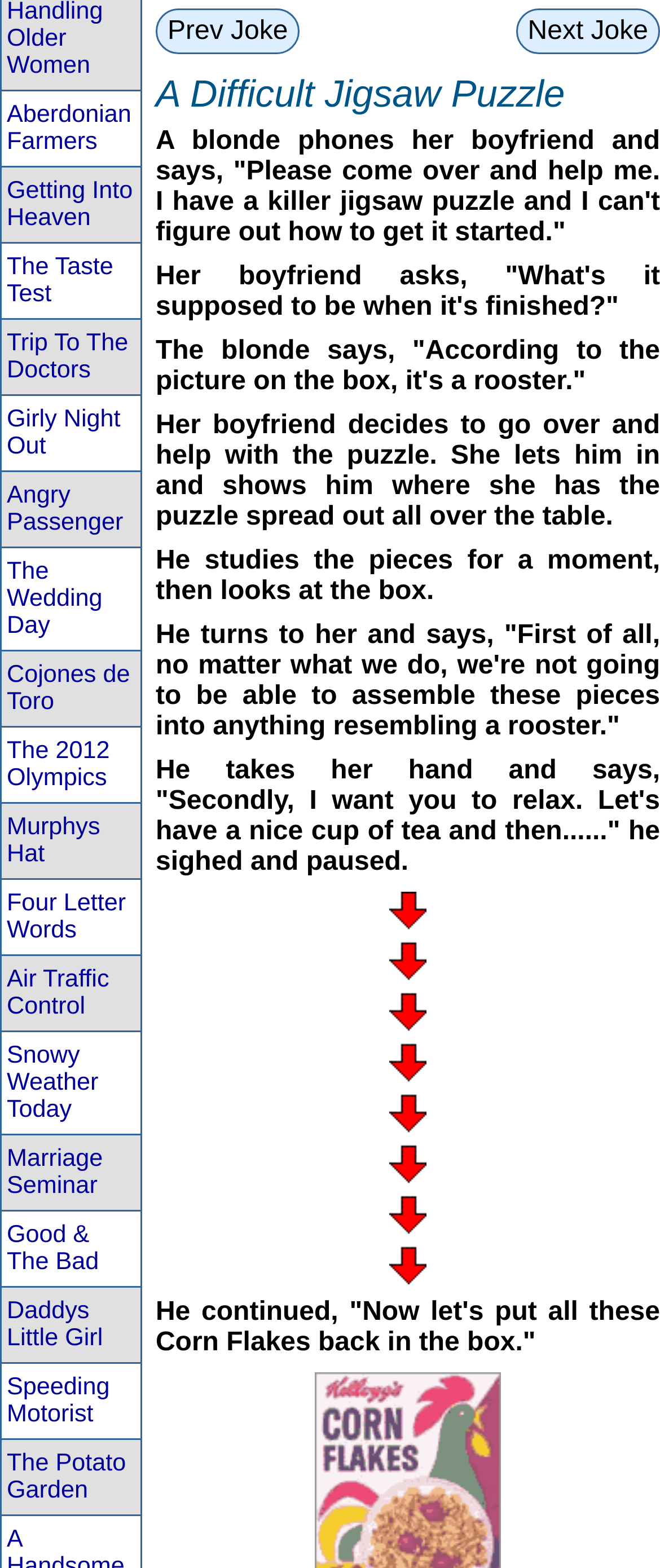Bounding box coordinates should be provided in the format (top-left x, top-left y, bottom-right x, bottom-right y) with all values between 0 and 1. Identify the bounding box for this UI element: Good & The Bad

[0.003, 0.773, 0.213, 0.82]